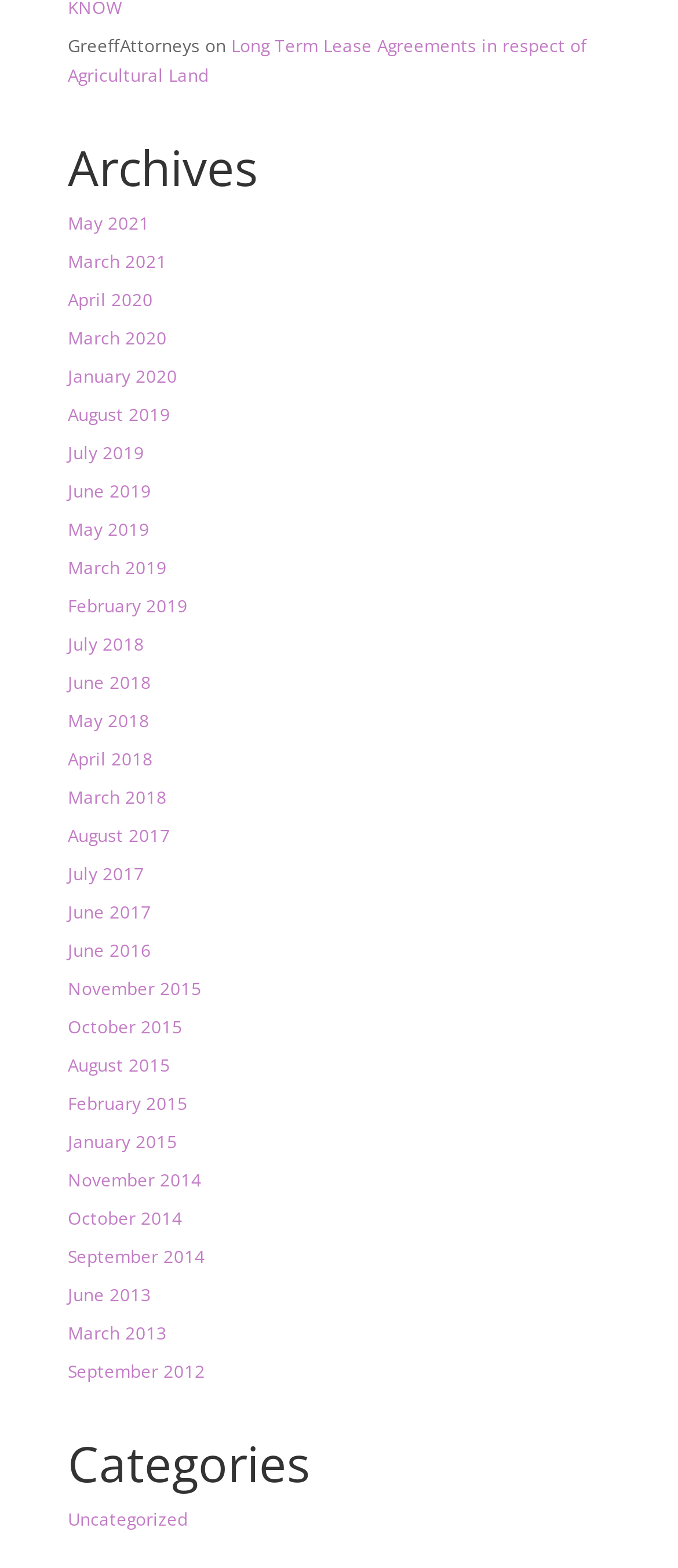Please determine the bounding box coordinates of the section I need to click to accomplish this instruction: "Select 'Uncategorized'".

[0.1, 0.961, 0.277, 0.976]